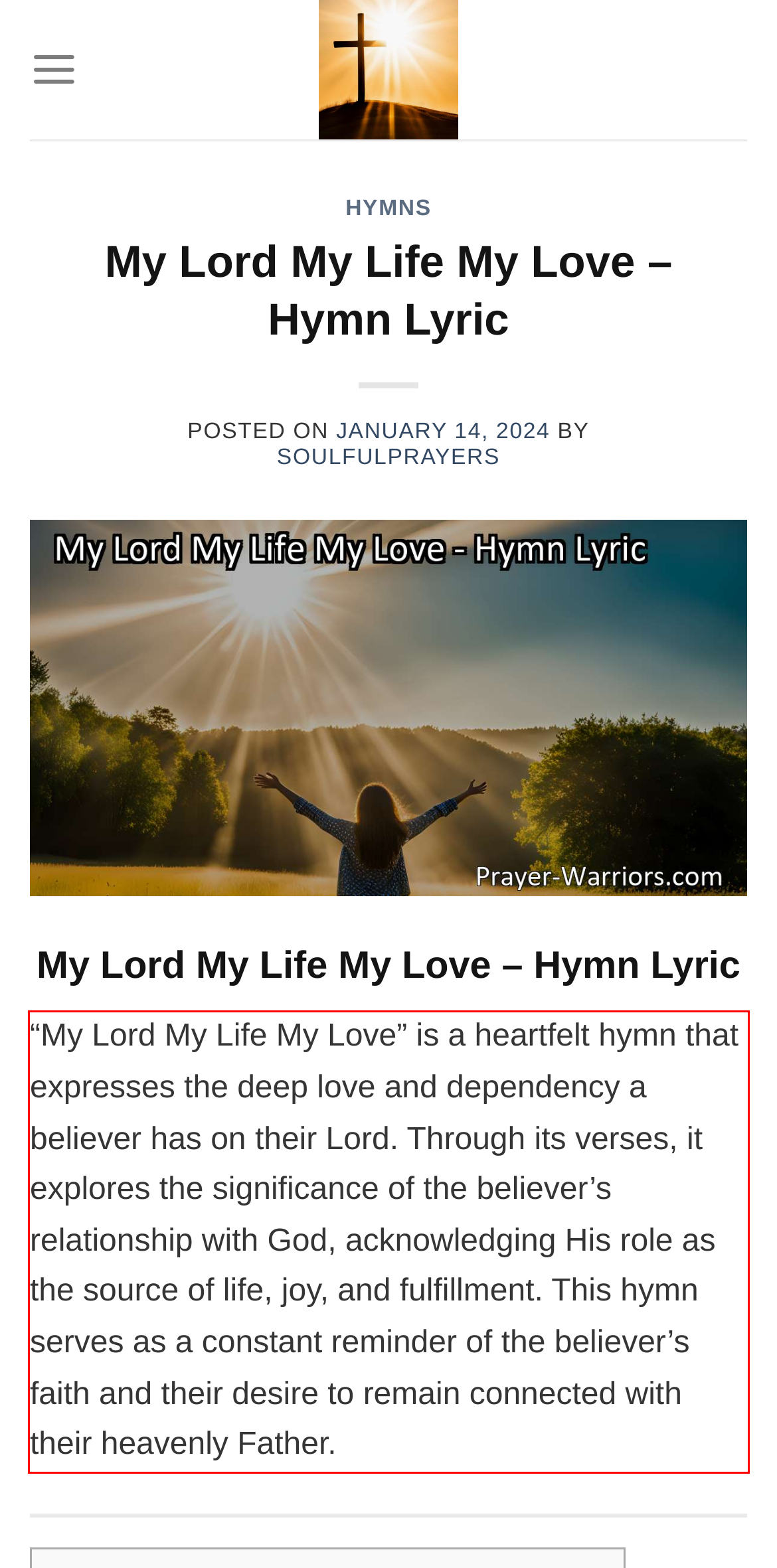You are presented with a webpage screenshot featuring a red bounding box. Perform OCR on the text inside the red bounding box and extract the content.

“My Lord My Life My Love” is a heartfelt hymn that expresses the deep love and dependency a believer has on their Lord. Through its verses, it explores the significance of the believer’s relationship with God, acknowledging His role as the source of life, joy, and fulfillment. This hymn serves as a constant reminder of the believer’s faith and their desire to remain connected with their heavenly Father.